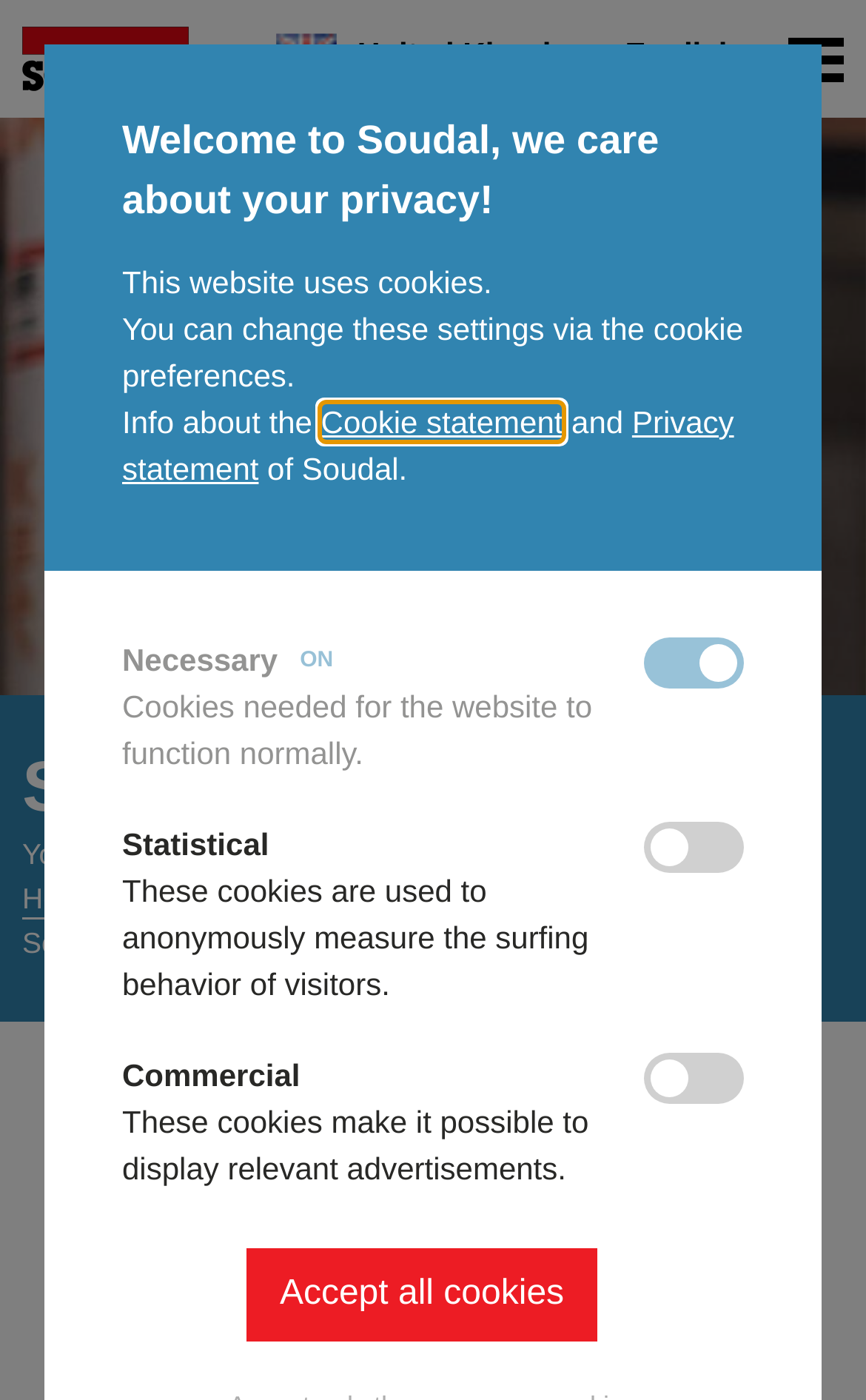Please find the bounding box coordinates for the clickable element needed to perform this instruction: "Go to the Products page".

[0.0, 0.229, 1.0, 0.286]